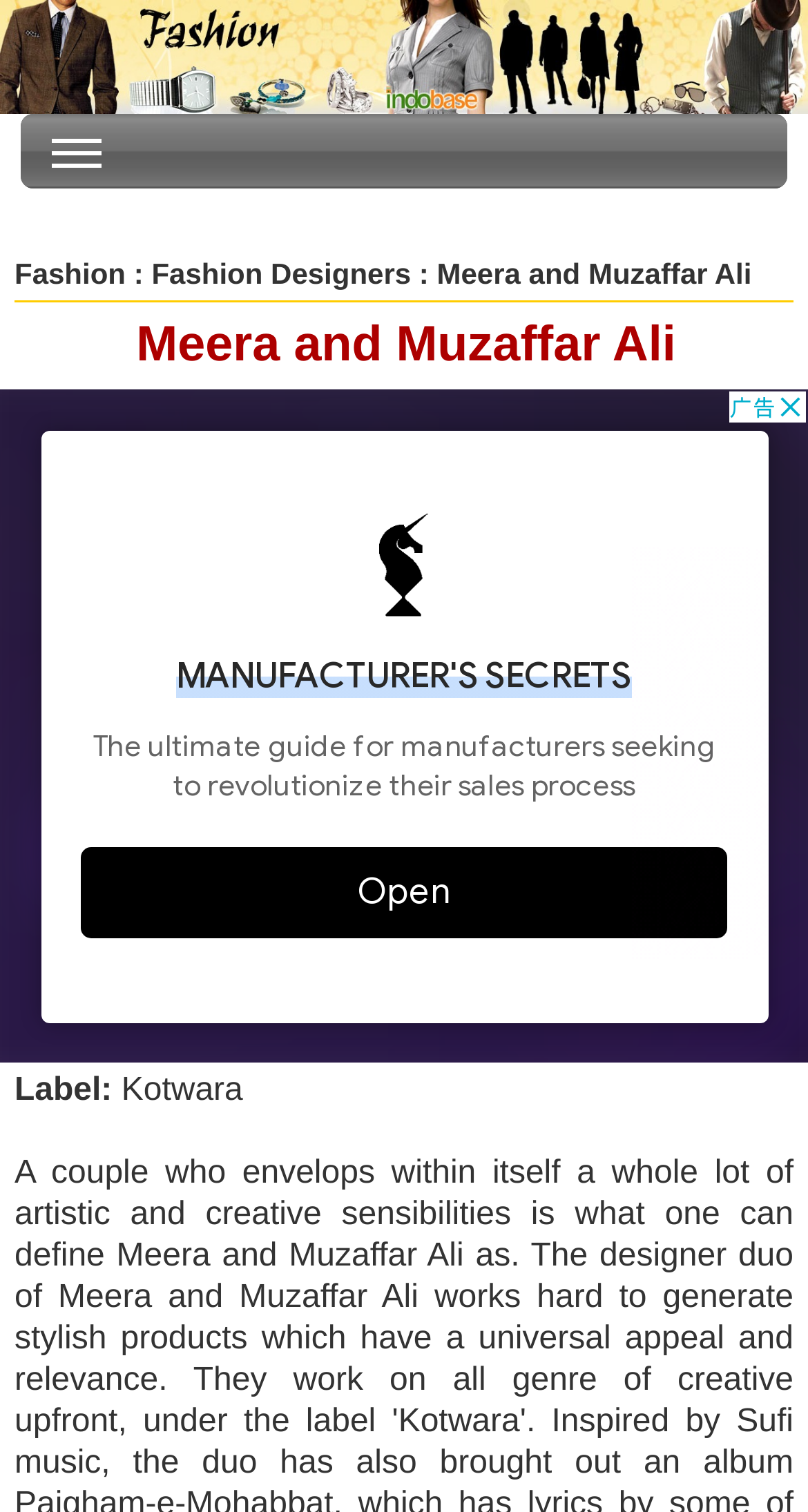What is the fashion category of Meera and Muzaffar Ali?
Please answer the question with a detailed and comprehensive explanation.

By looking at the webpage, I can see a link 'Fashion' followed by a colon and another link 'Fashion Designers' which suggests that Meera and Muzaffar Ali are fashion designers.